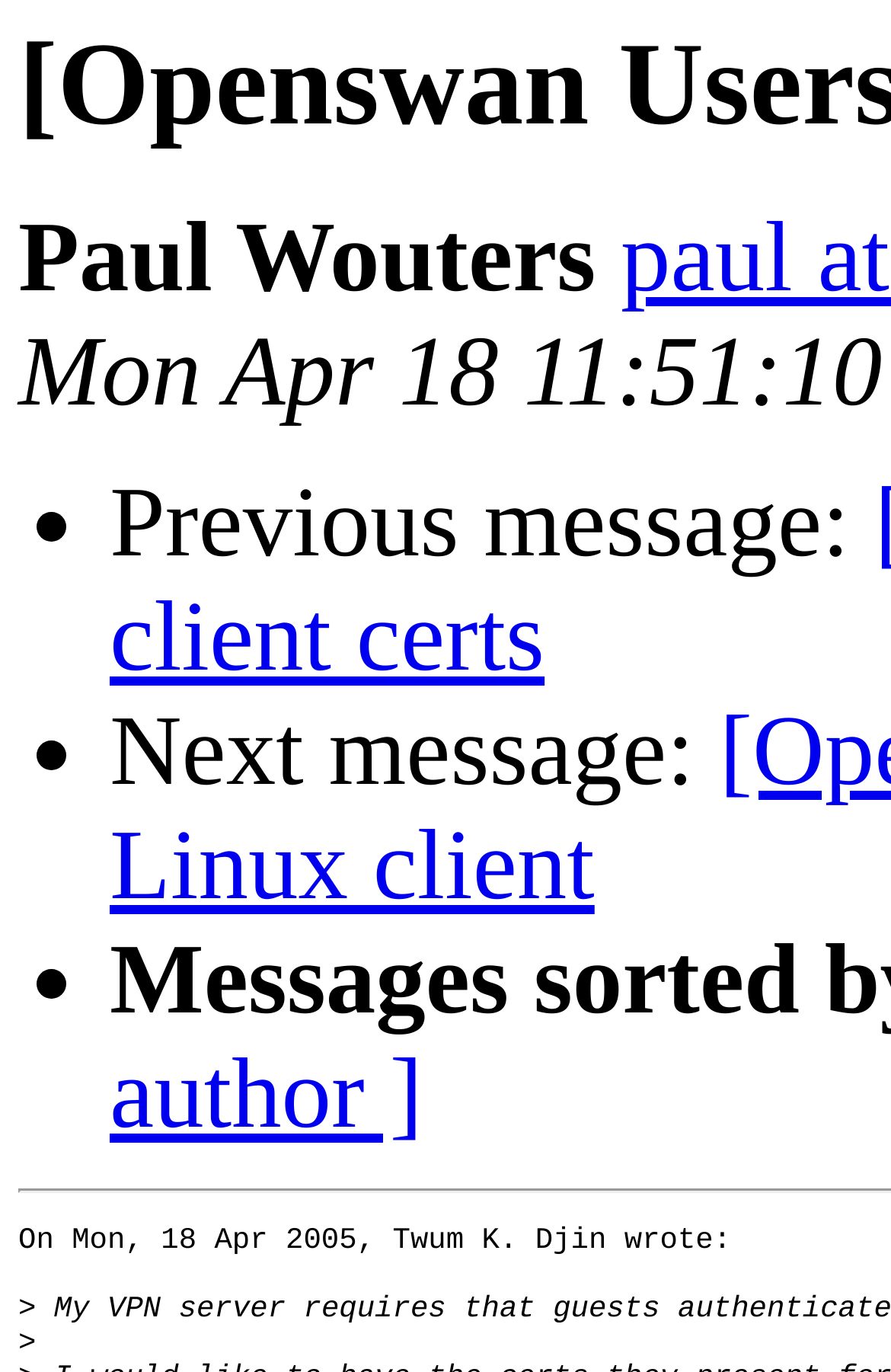What is the purpose of the webpage?
Using the visual information, respond with a single word or phrase.

Discussing client certs